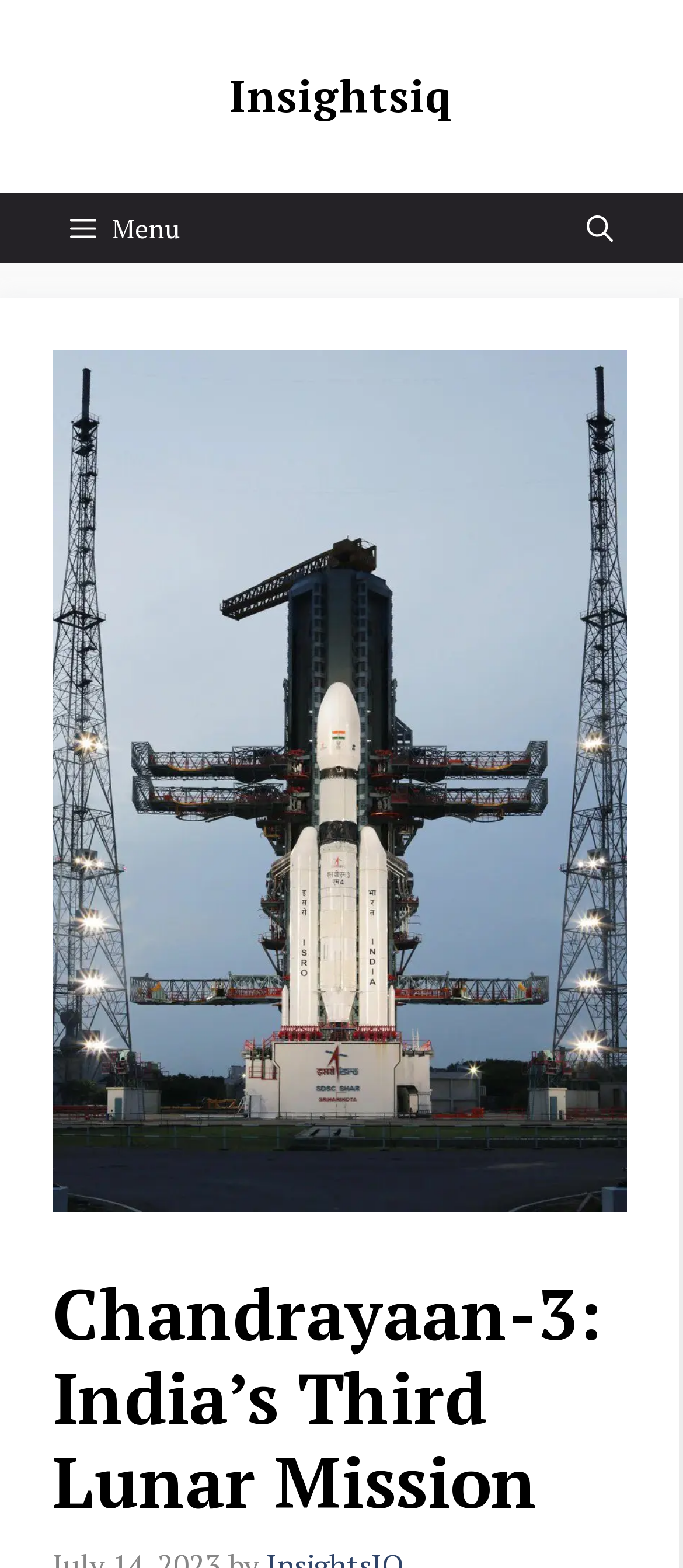Please analyze the image and provide a thorough answer to the question:
What is the name of the lunar mission?

The name of the lunar mission can be found in the heading of the webpage, which is 'Chandrayaan-3: India’s Third Lunar Mission'.